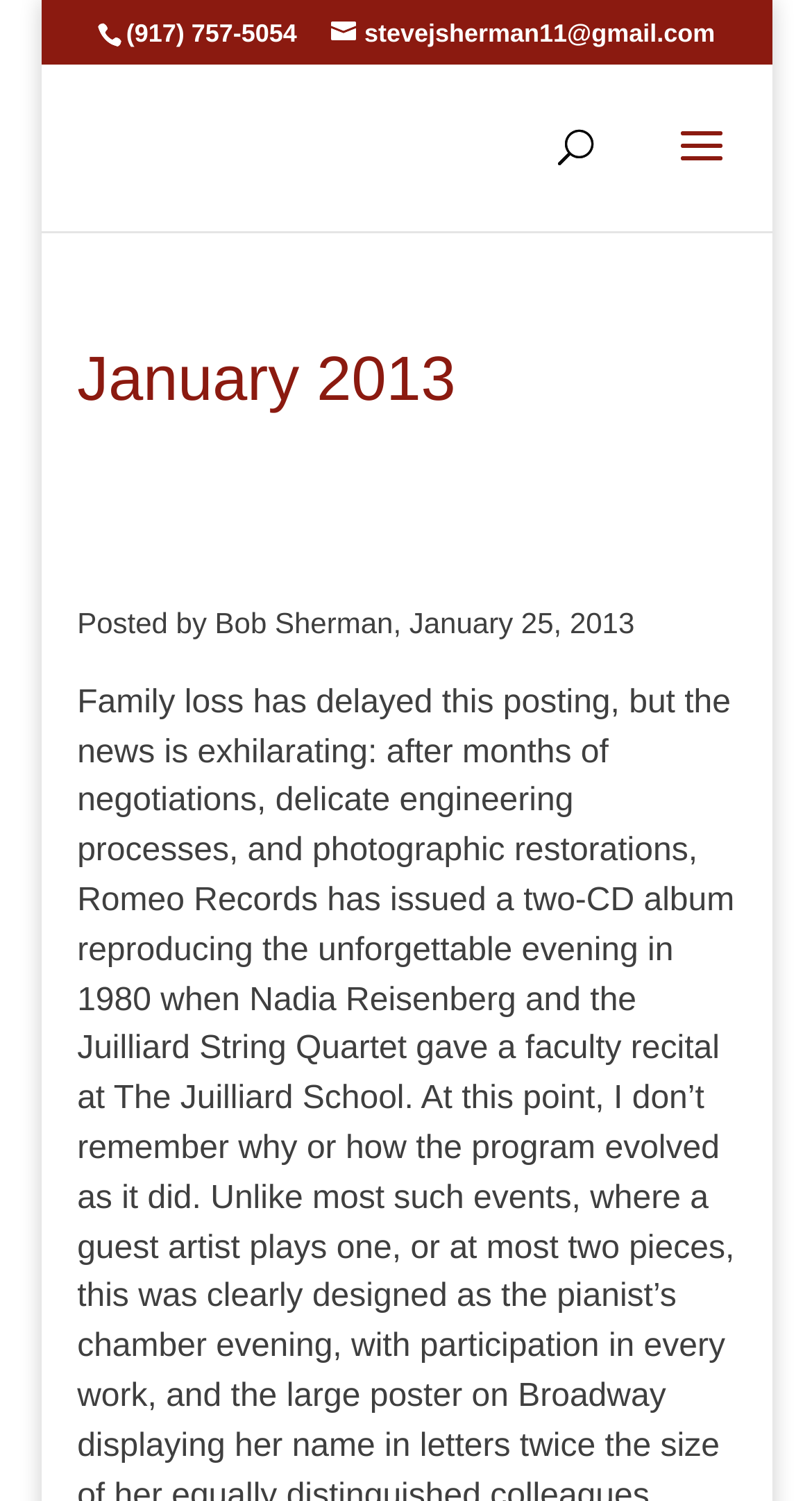Give a detailed account of the webpage's layout and content.

The webpage appears to be a blog or article page, specifically from January 2013, related to the Nadia Reisenberg/Clara Rockmore Foundation. At the top, there is a header section with a phone number, "(917) 757-5054", and an email address, "stevejsherman11@gmail.com", positioned side by side. Below them, there is a link to the foundation's name, accompanied by a small image of the foundation's logo.

In the middle of the page, there is a search bar with a label "Search for:" and a text input field. Above the search bar, there is a heading that reads "January 2013", taking up most of the page's width. 

Below the heading, there is a paragraph of text that starts with "Posted by Bob Sherman, January 25, 2013", indicating the author and date of the article. The rest of the content is not explicitly described in the provided accessibility tree, but it is likely that the article's main content follows this introductory paragraph.